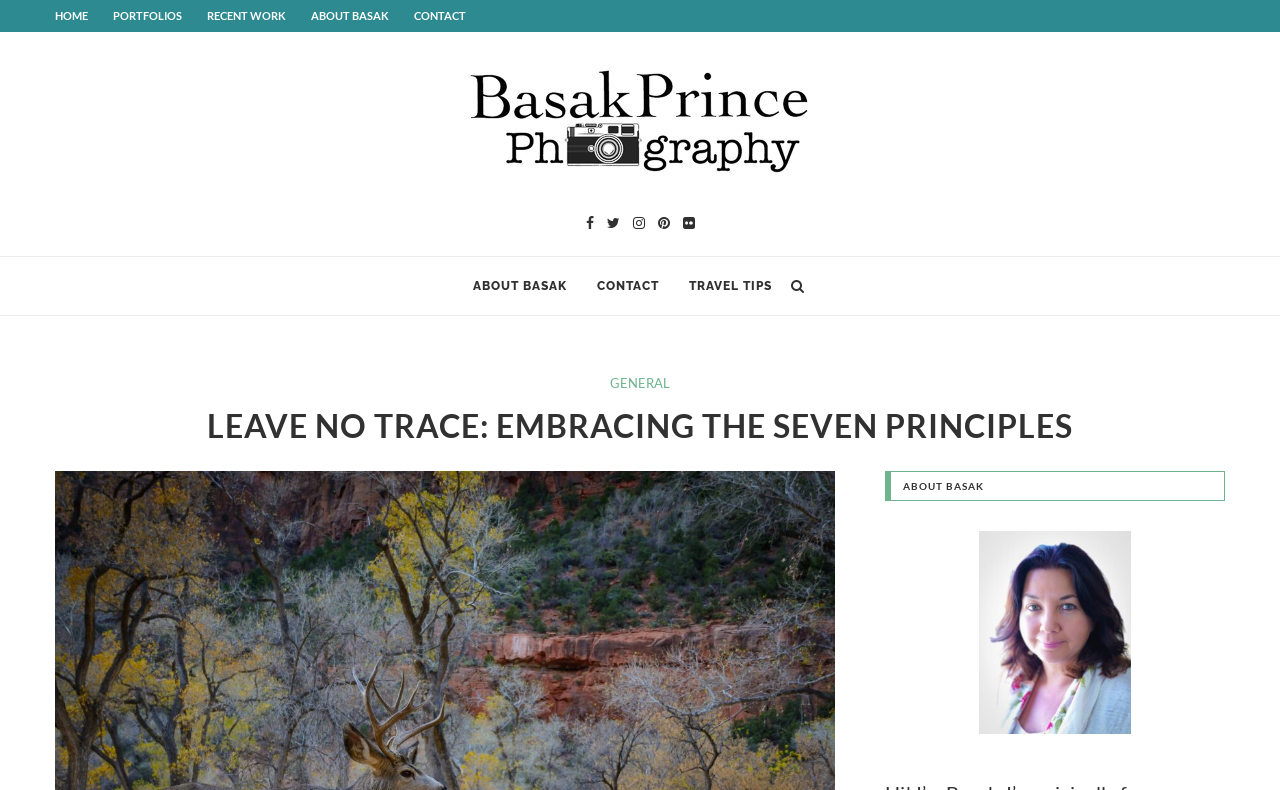Provide the bounding box coordinates of the UI element this sentence describes: "Portfolios".

[0.088, 0.011, 0.142, 0.028]